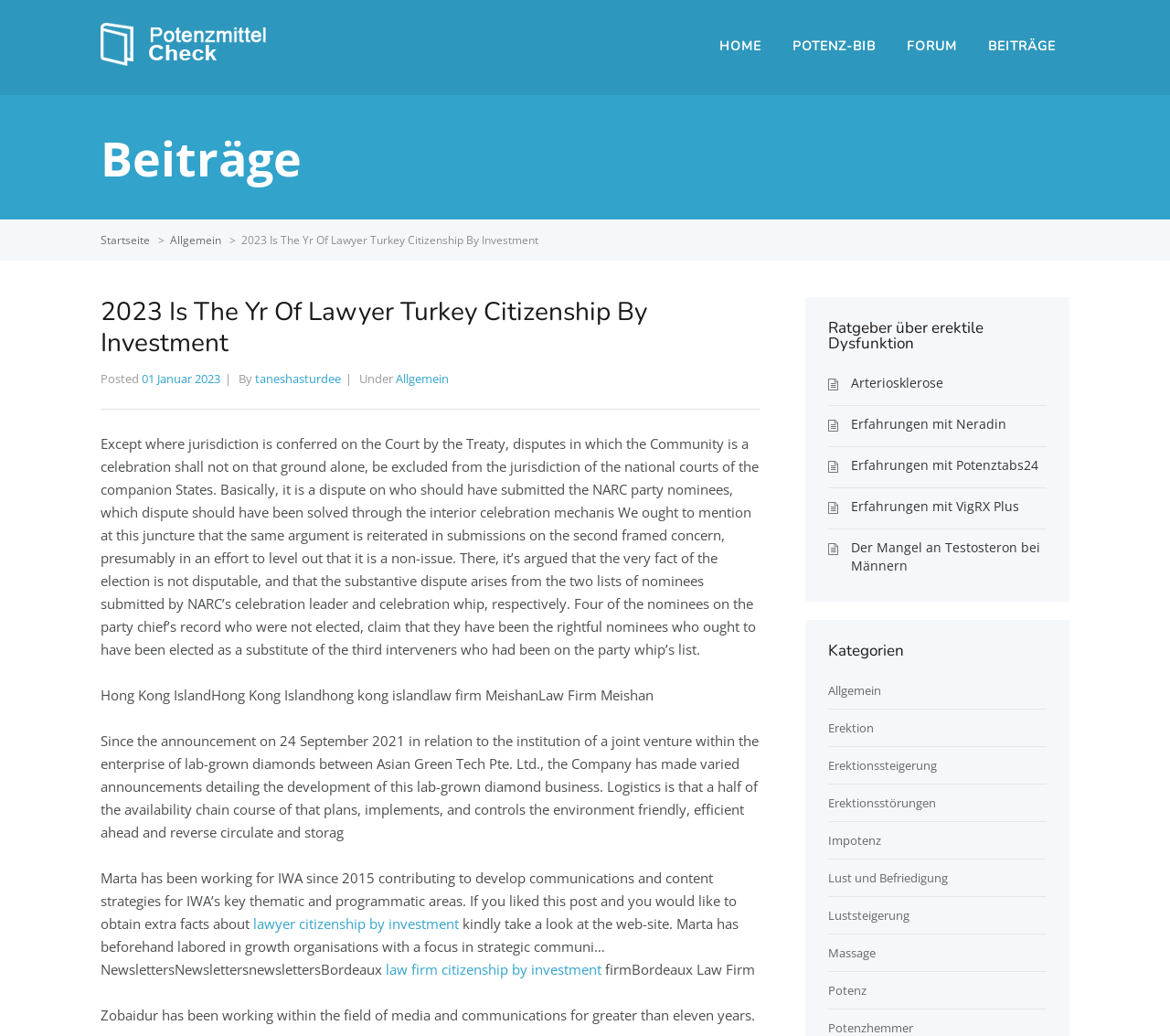Give the bounding box coordinates for this UI element: "law firm citizenship by investment". The coordinates should be four float numbers between 0 and 1, arranged as [left, top, right, bottom].

[0.33, 0.927, 0.514, 0.945]